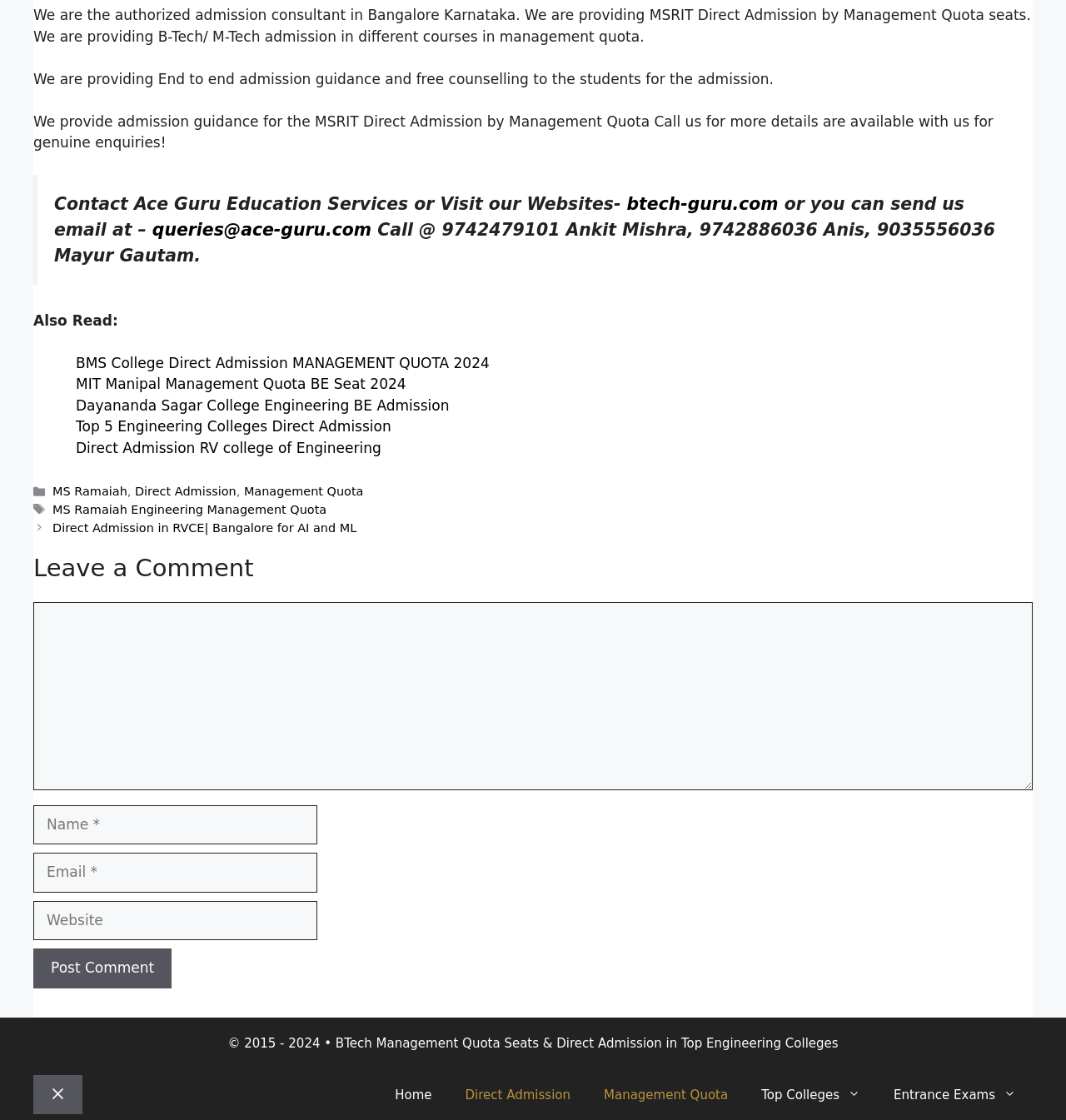Using the provided element description: "Management Quota", identify the bounding box coordinates. The coordinates should be four floats between 0 and 1 in the order [left, top, right, bottom].

[0.551, 0.955, 0.699, 1.0]